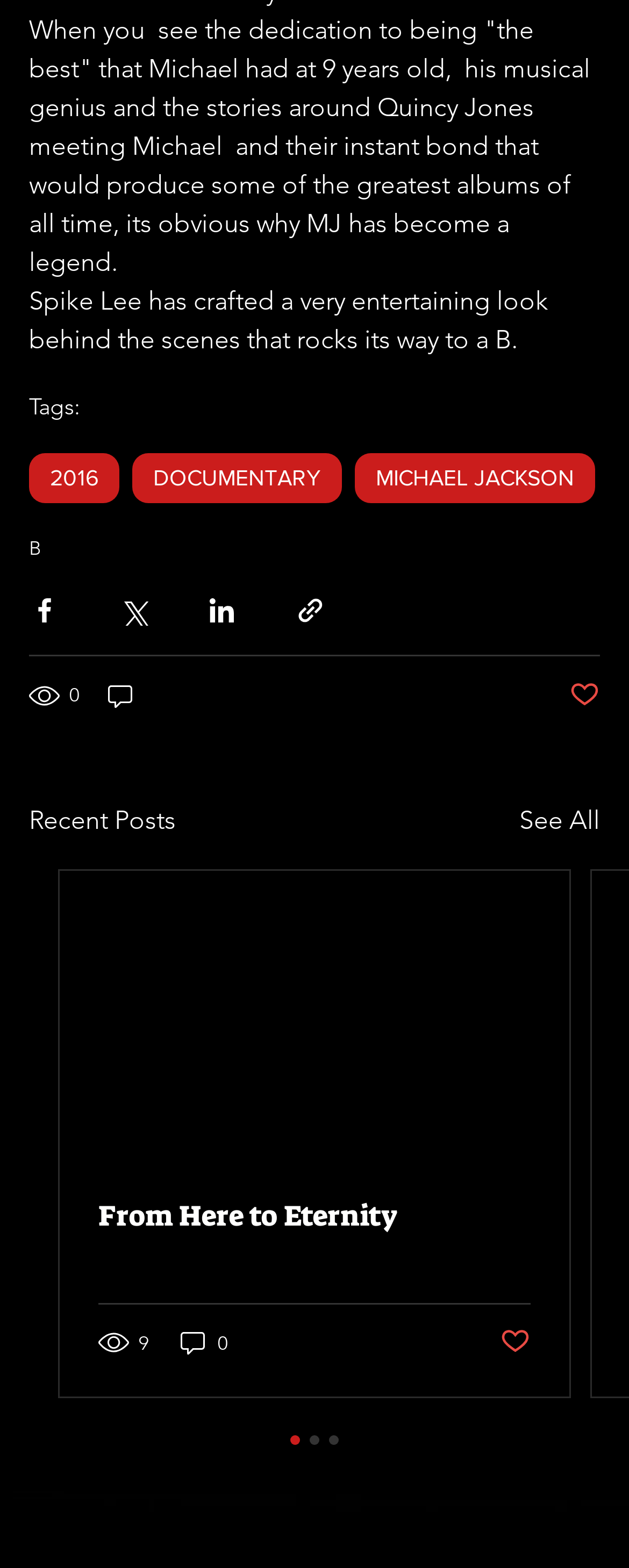How many views does the post have?
Look at the image and respond with a one-word or short-phrase answer.

0 views